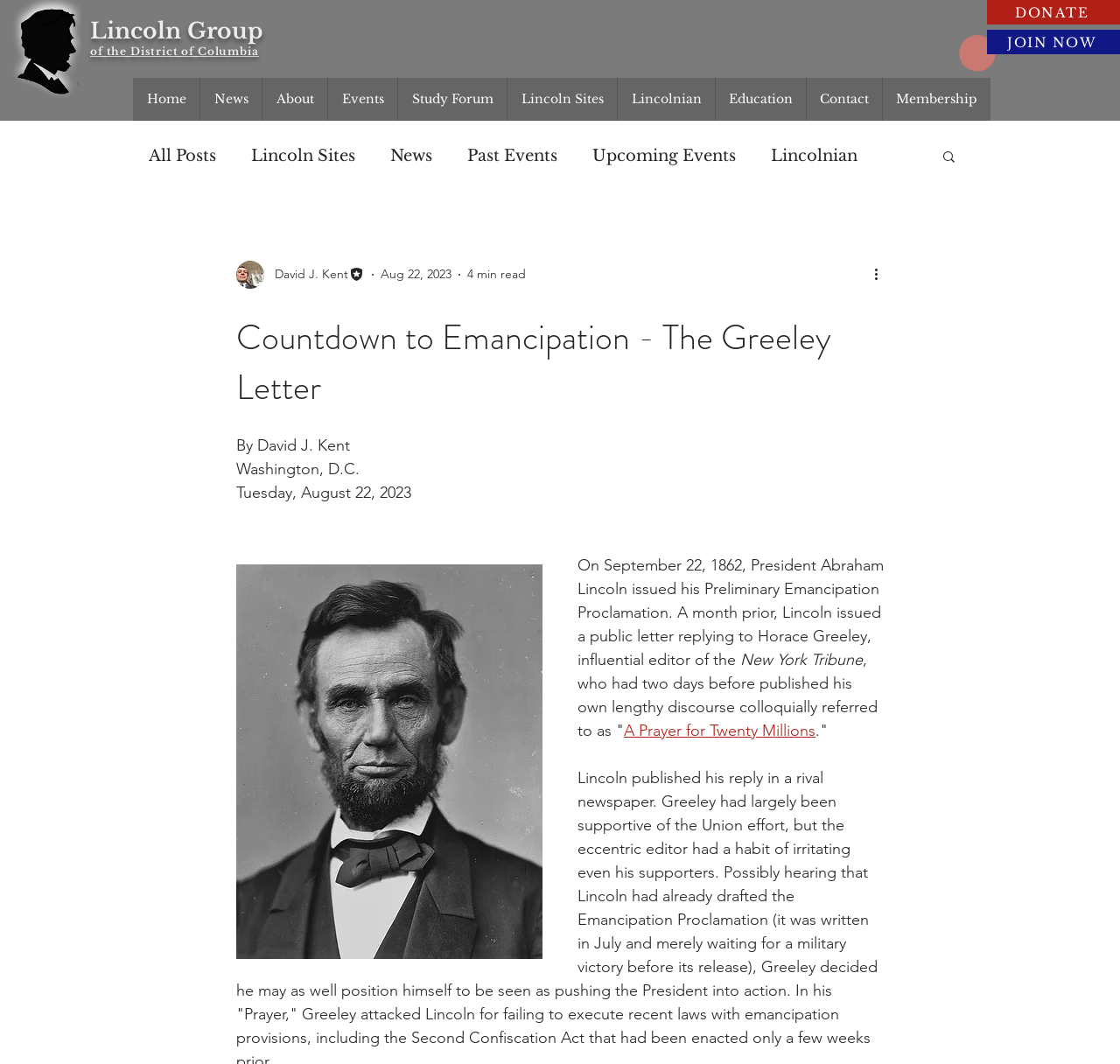What is the logo of the Lincoln Group?
From the image, provide a succinct answer in one word or a short phrase.

Lincoln Group Logo Vector.png